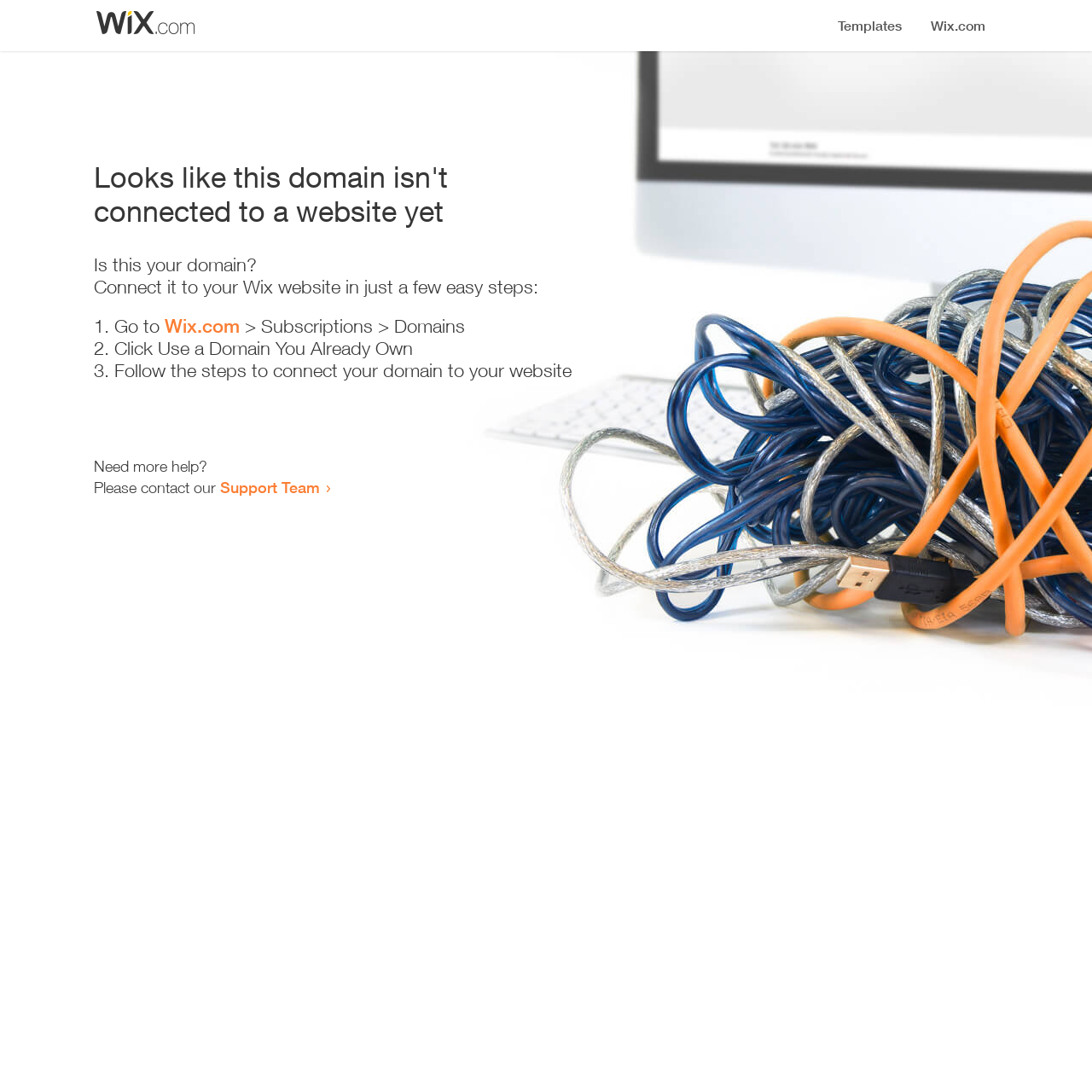Bounding box coordinates are specified in the format (top-left x, top-left y, bottom-right x, bottom-right y). All values are floating point numbers bounded between 0 and 1. Please provide the bounding box coordinate of the region this sentence describes: Support Team

[0.202, 0.438, 0.293, 0.455]